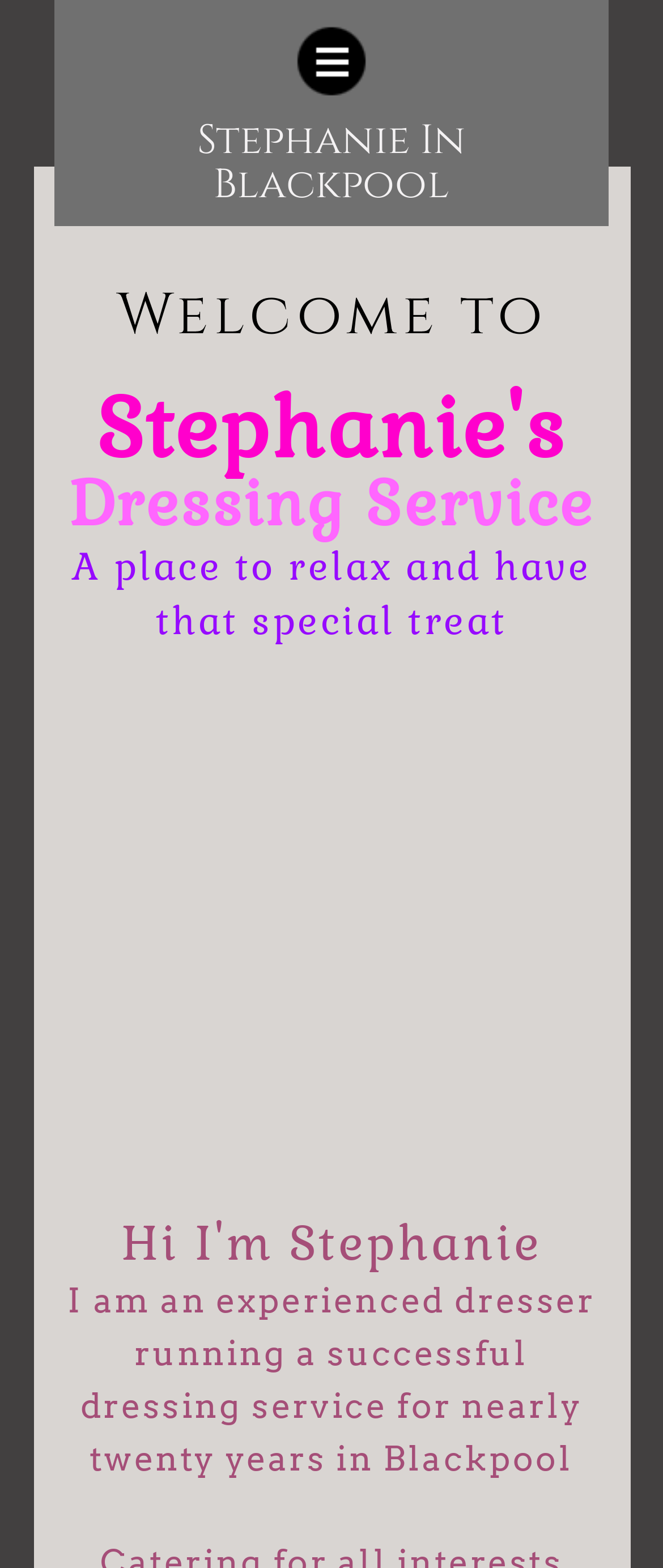How long has the service been running?
Please use the image to provide a one-word or short phrase answer.

nearly twenty years